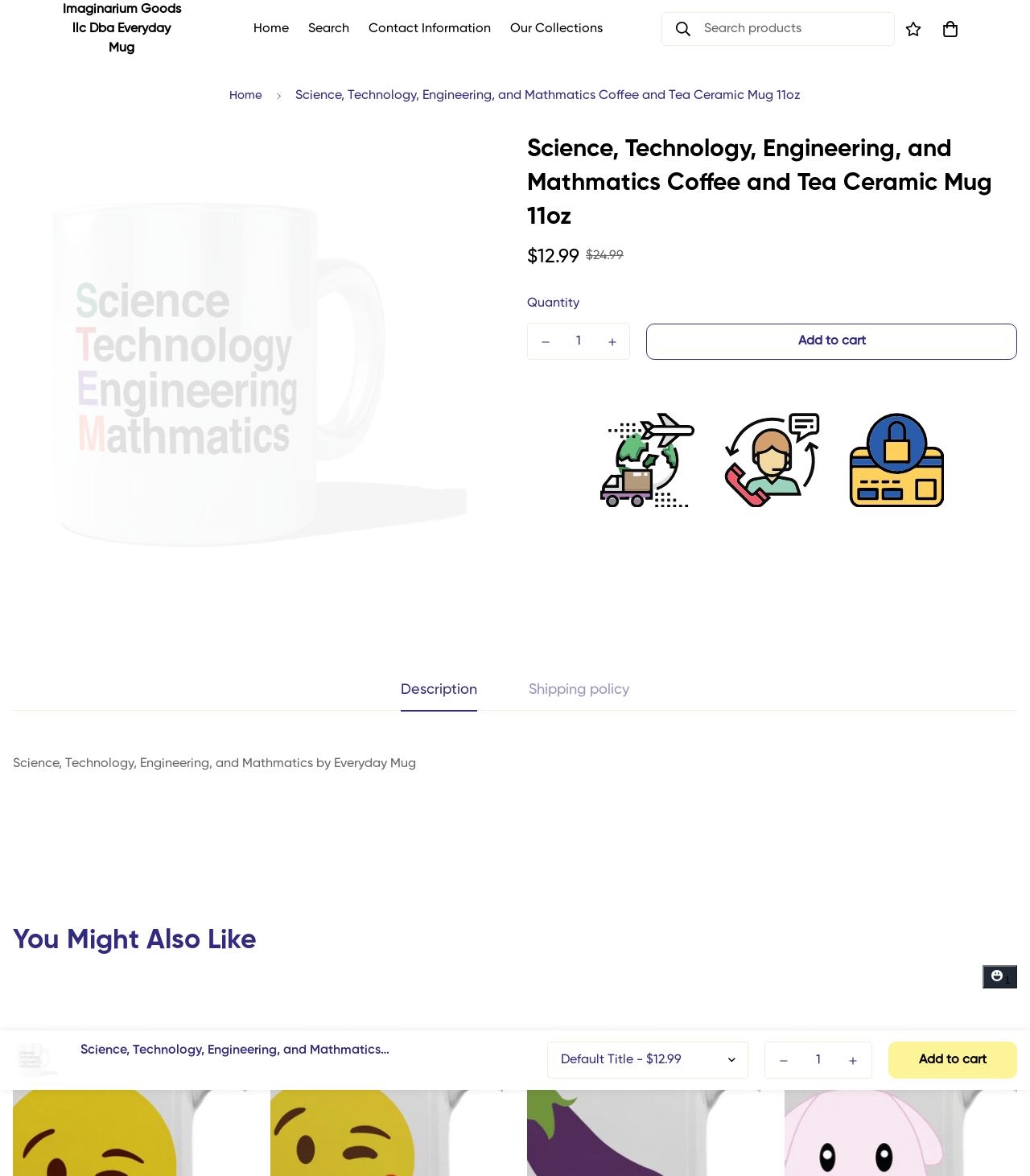Use the details in the image to answer the question thoroughly: 
What is the sale price of the mug?

I found the answer by looking at the static text element with the text '$12.99' which is located below the regular price and has a label 'Sale price'.